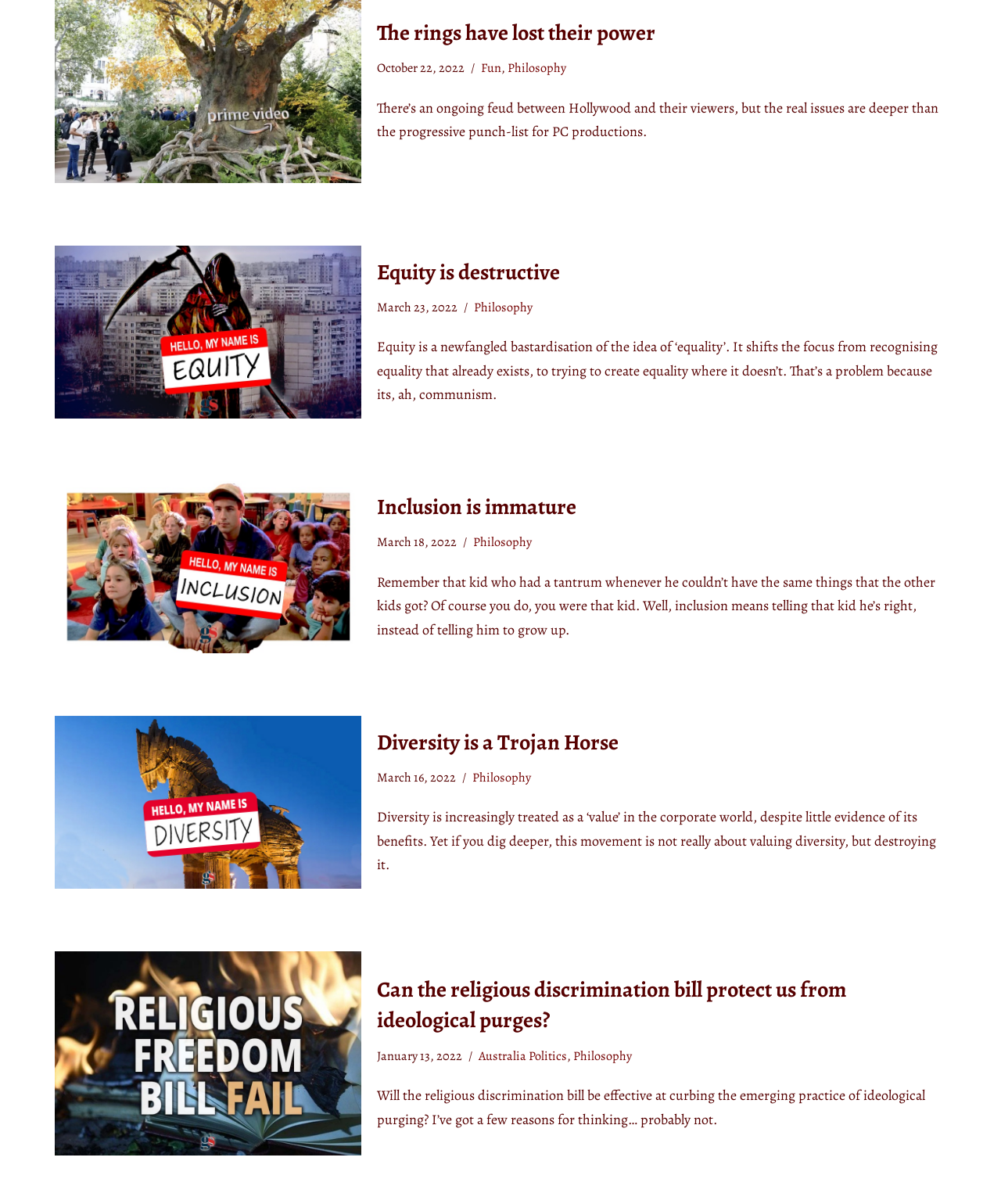Locate the bounding box of the UI element described in the following text: "title="Diversity is a Trojan Horse"".

[0.055, 0.595, 0.361, 0.738]